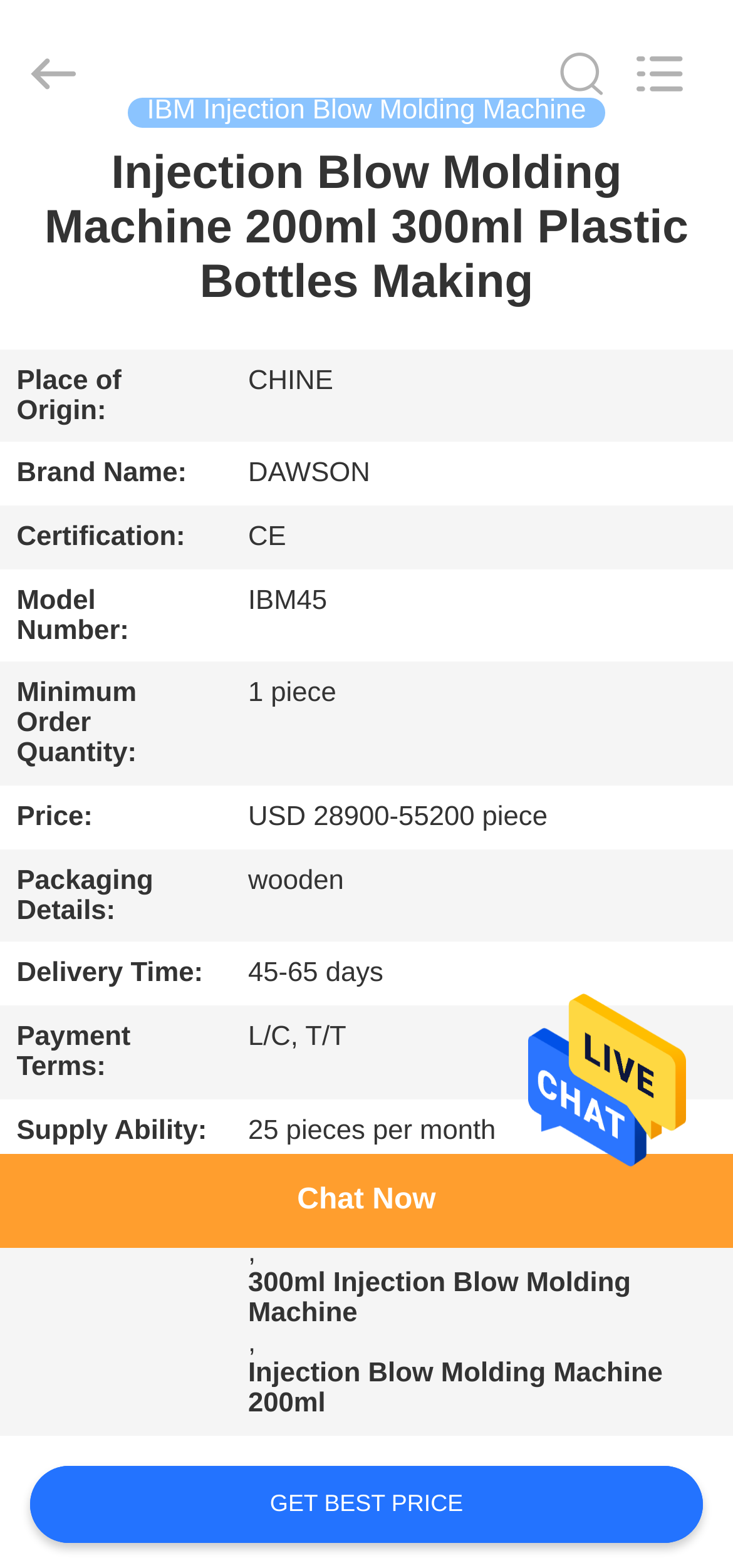Use a single word or phrase to answer the question: What is the payment term for the machine?

L/C, T/T